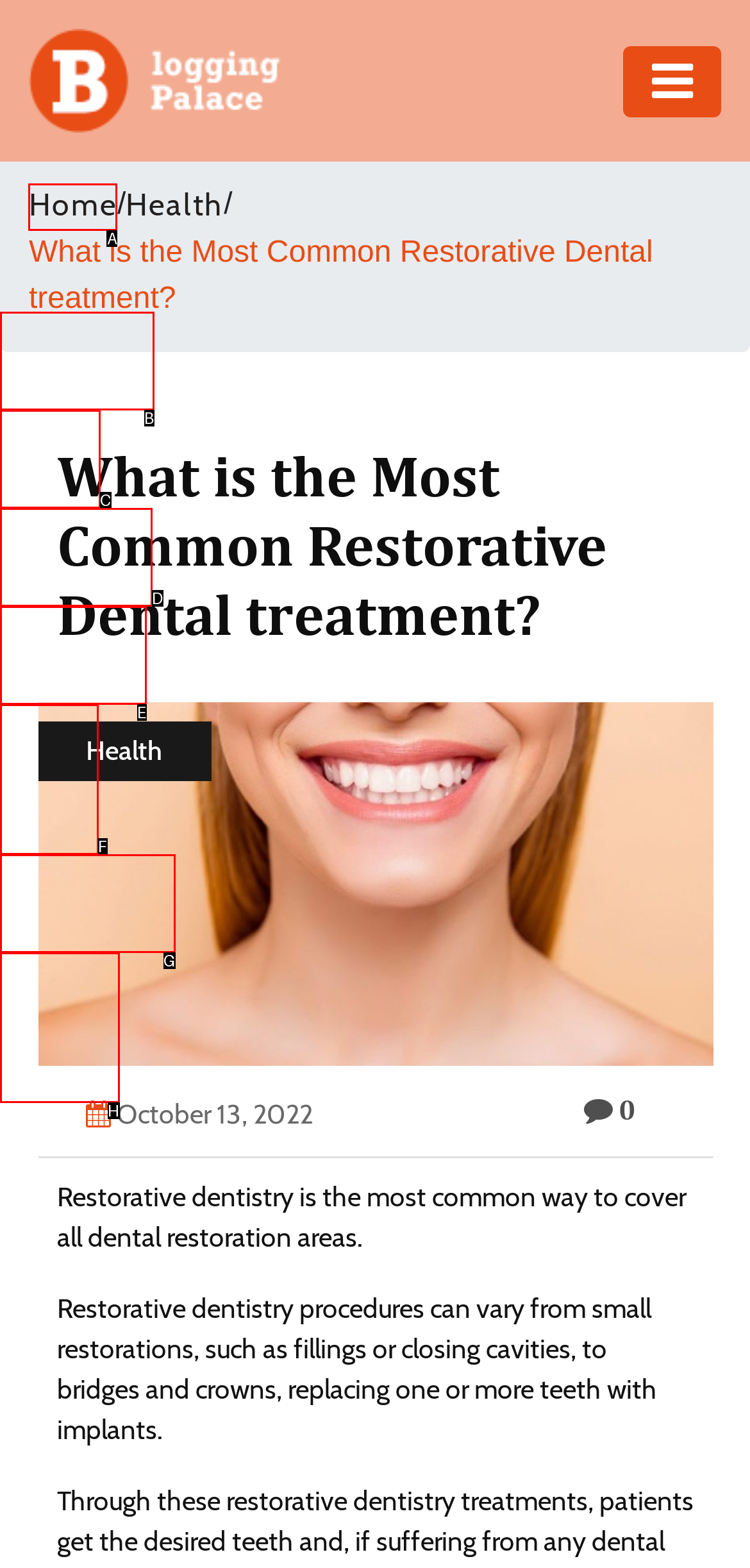Choose the HTML element that should be clicked to achieve this task: visit the Home page
Respond with the letter of the correct choice.

A